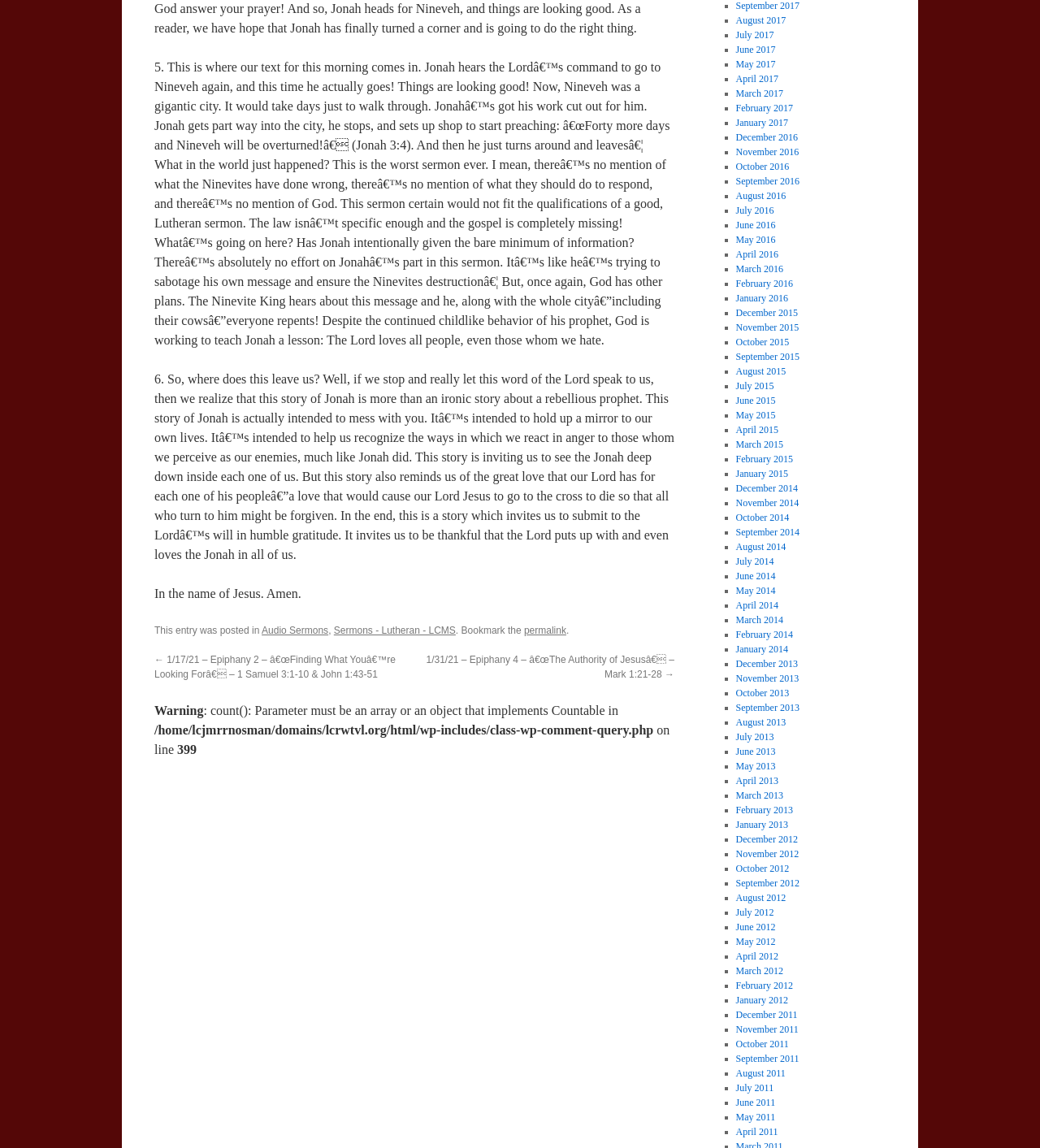Pinpoint the bounding box coordinates of the element to be clicked to execute the instruction: "Click the 'permalink' link".

[0.504, 0.544, 0.544, 0.554]